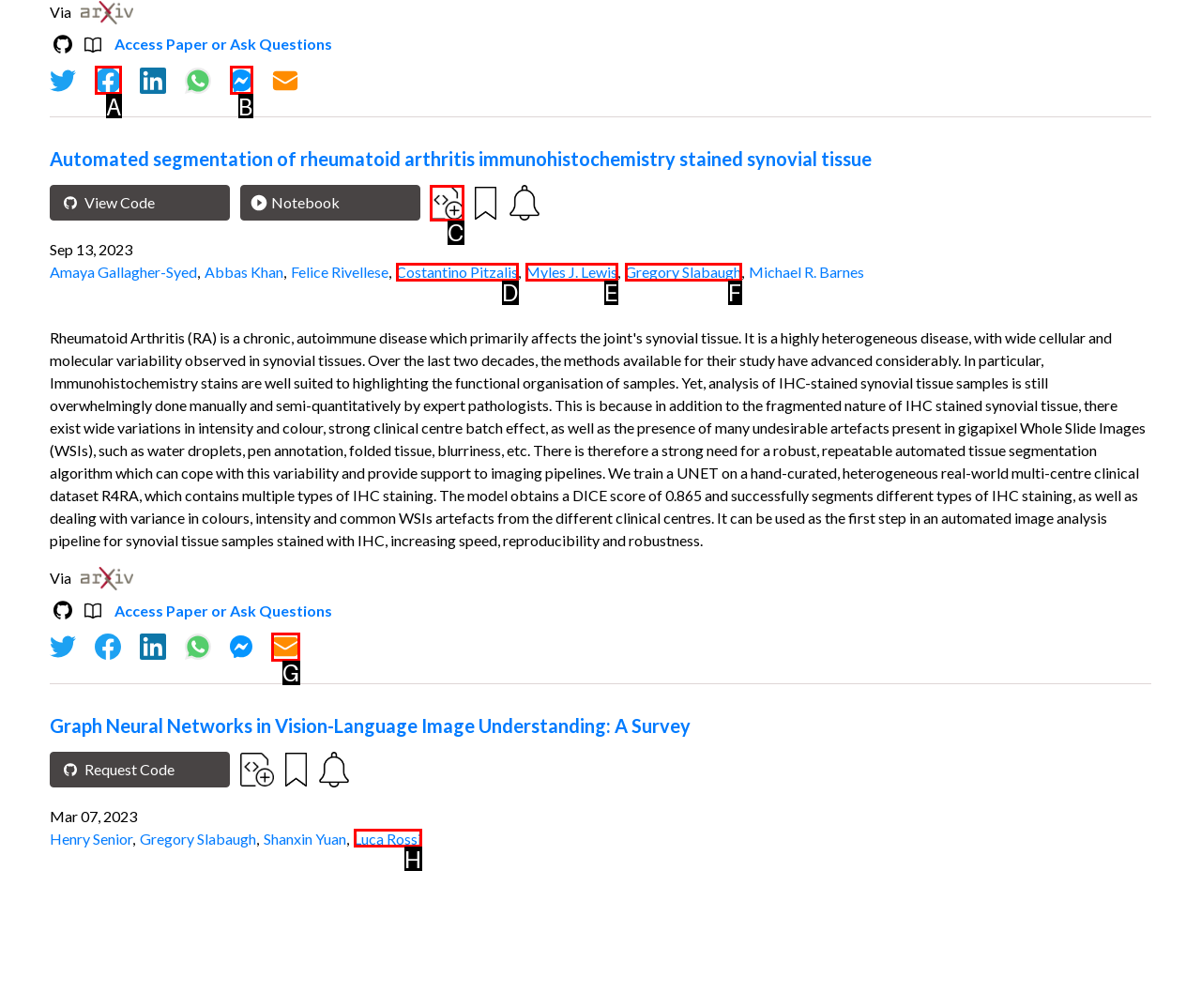Determine which option matches the element description: Myles J. Lewis
Answer using the letter of the correct option.

E